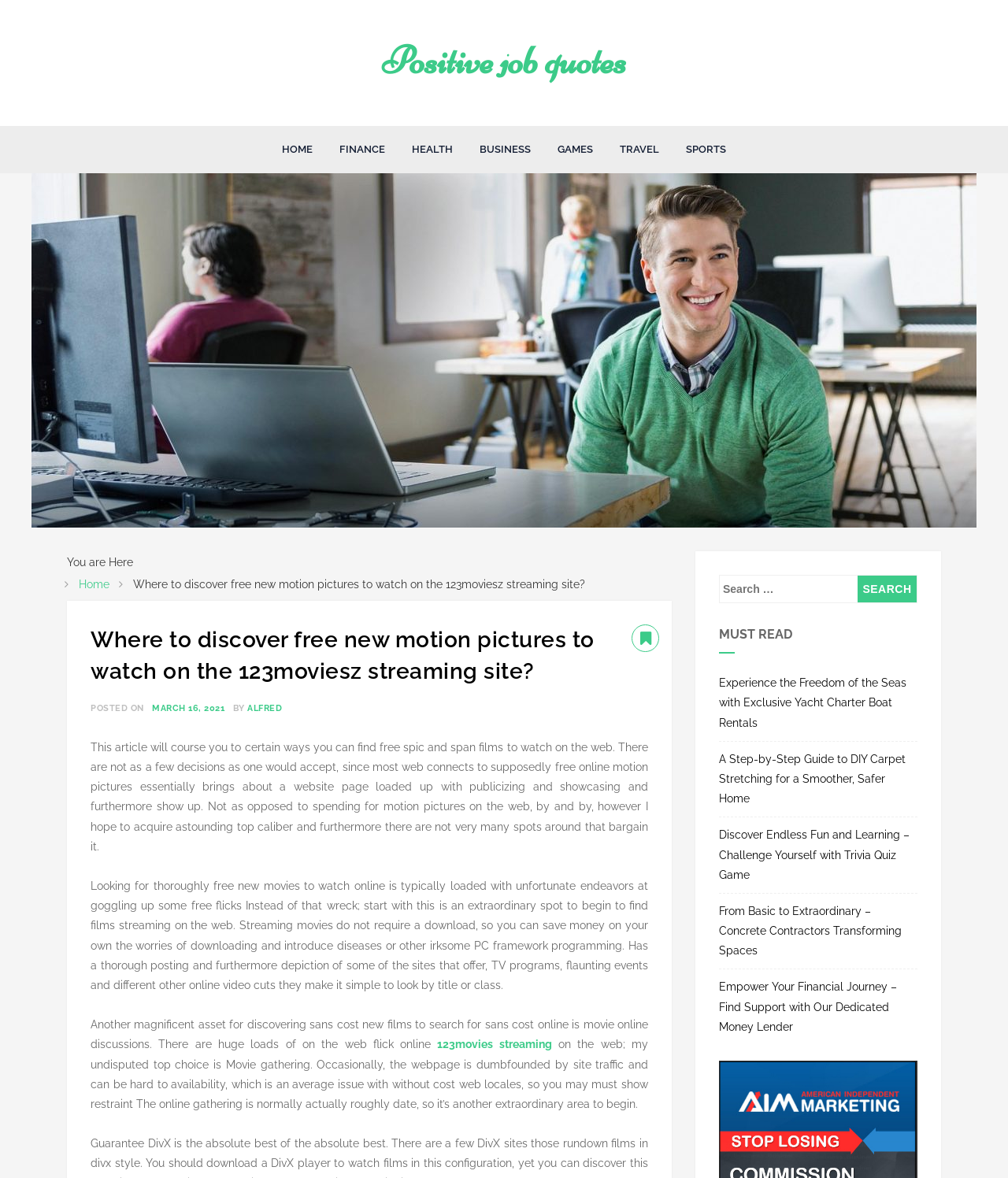Provide the bounding box coordinates for the area that should be clicked to complete the instruction: "Click on the 'Search' button".

[0.851, 0.489, 0.909, 0.511]